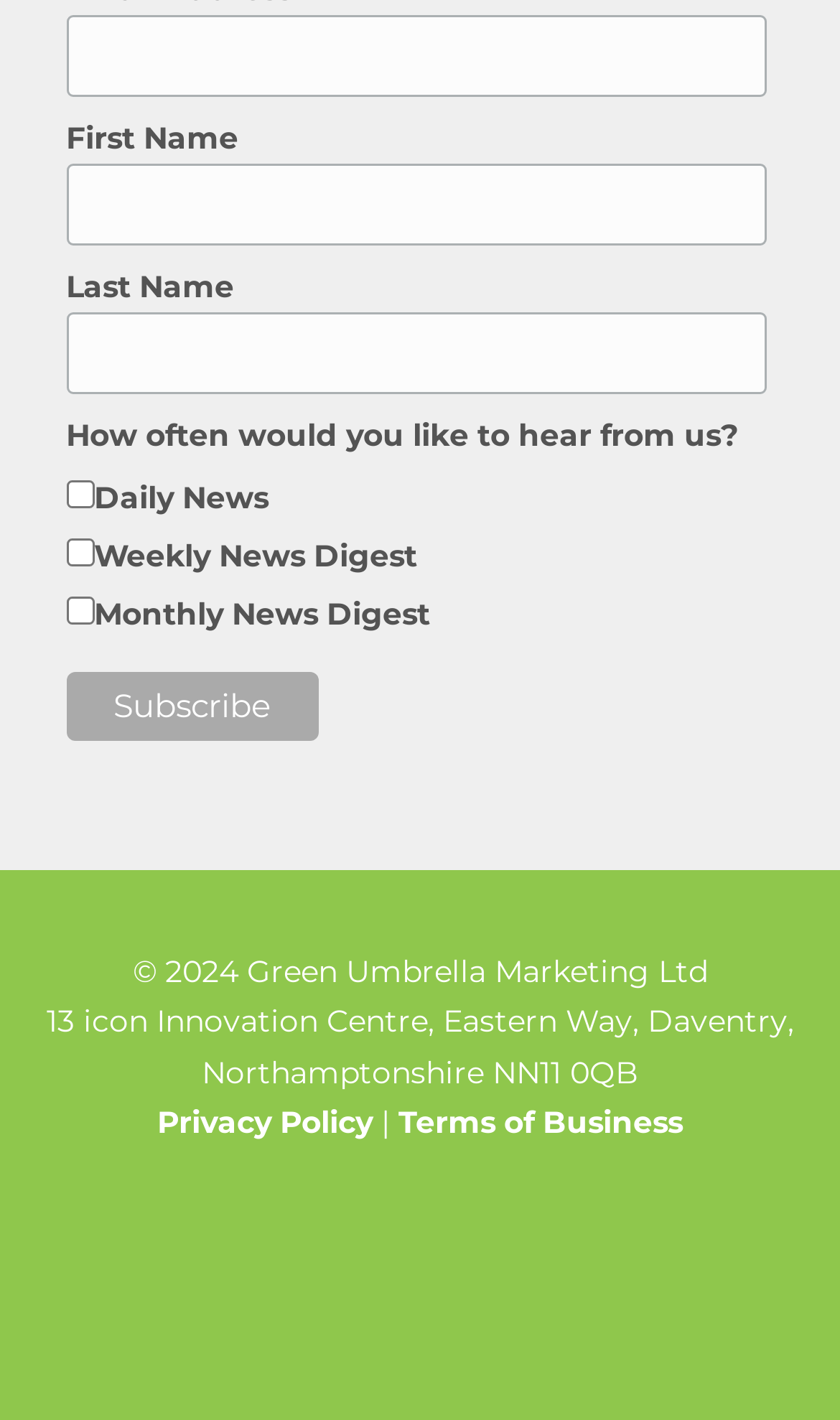From the screenshot, find the bounding box of the UI element matching this description: "Terms of Business". Supply the bounding box coordinates in the form [left, top, right, bottom], each a float between 0 and 1.

[0.464, 0.776, 0.813, 0.803]